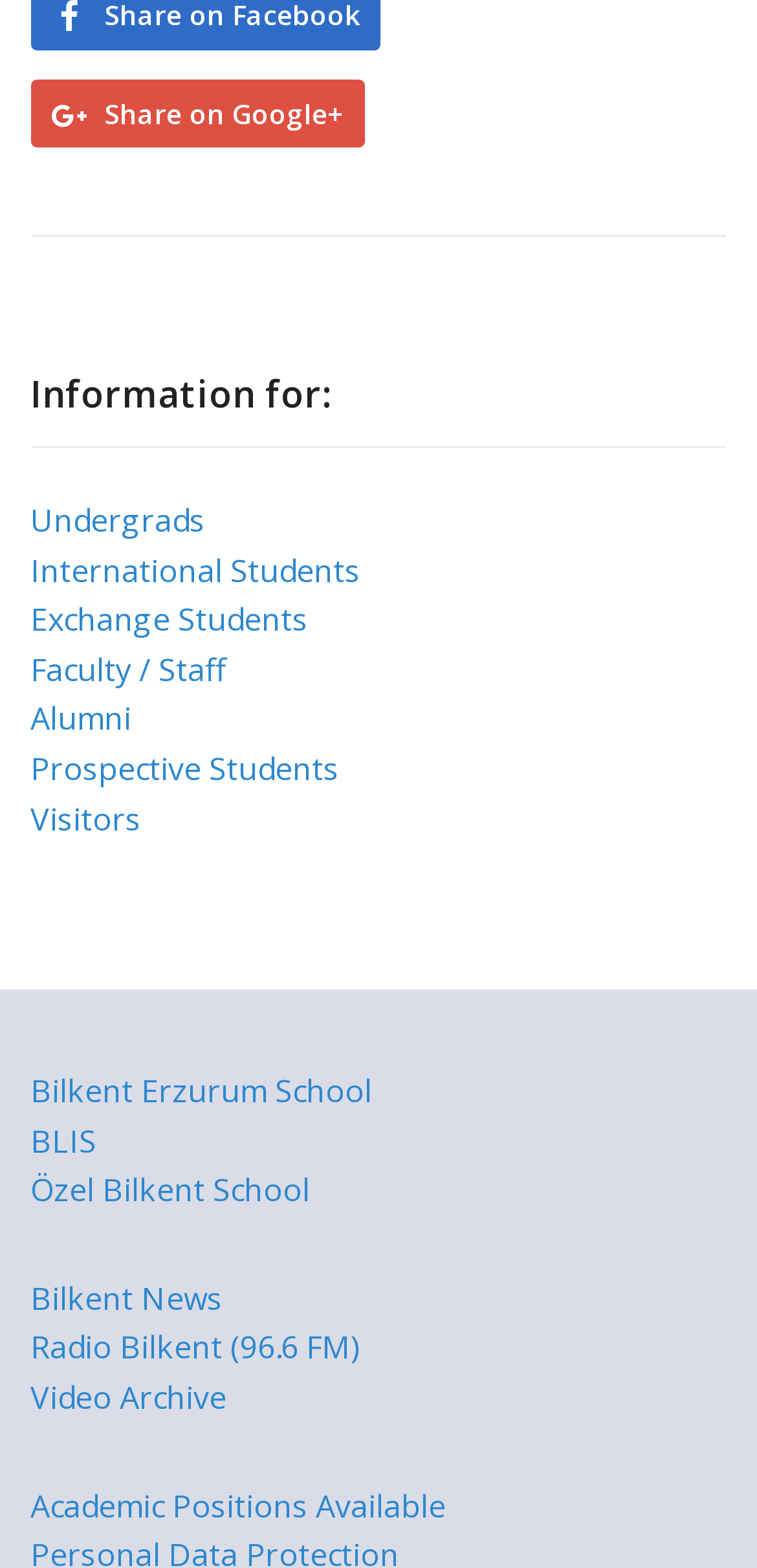What is the second link on the webpage?
Please provide a comprehensive and detailed answer to the question.

The second link on the webpage is 'Undergrads', which is located below the heading 'Information for:' with a bounding box coordinate of [0.04, 0.318, 0.271, 0.345].